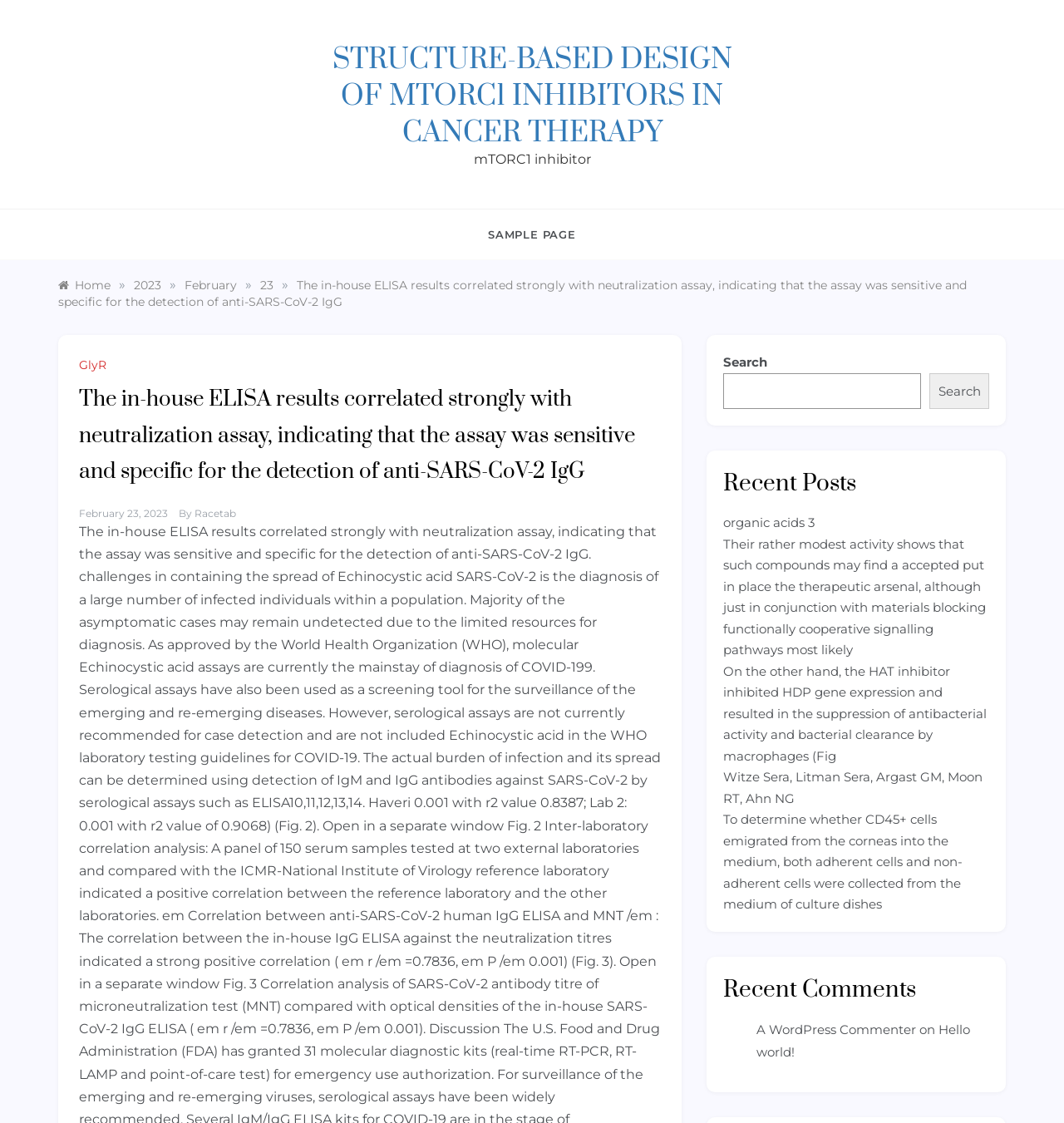Locate the bounding box of the UI element described in the following text: "GlyR".

[0.074, 0.319, 0.104, 0.332]